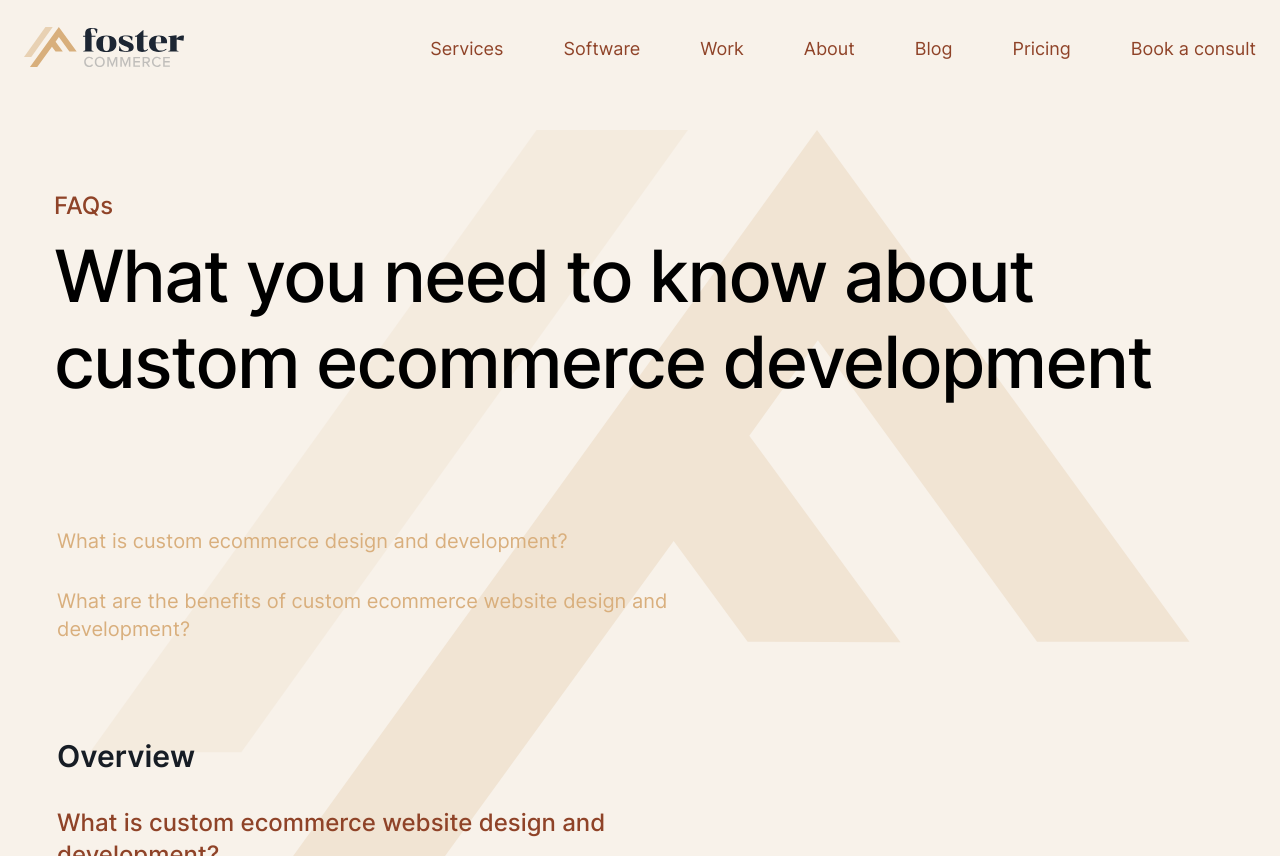Predict the bounding box coordinates for the UI element described as: "Pricing". The coordinates should be four float numbers between 0 and 1, presented as [left, top, right, bottom].

[0.791, 0.043, 0.837, 0.074]